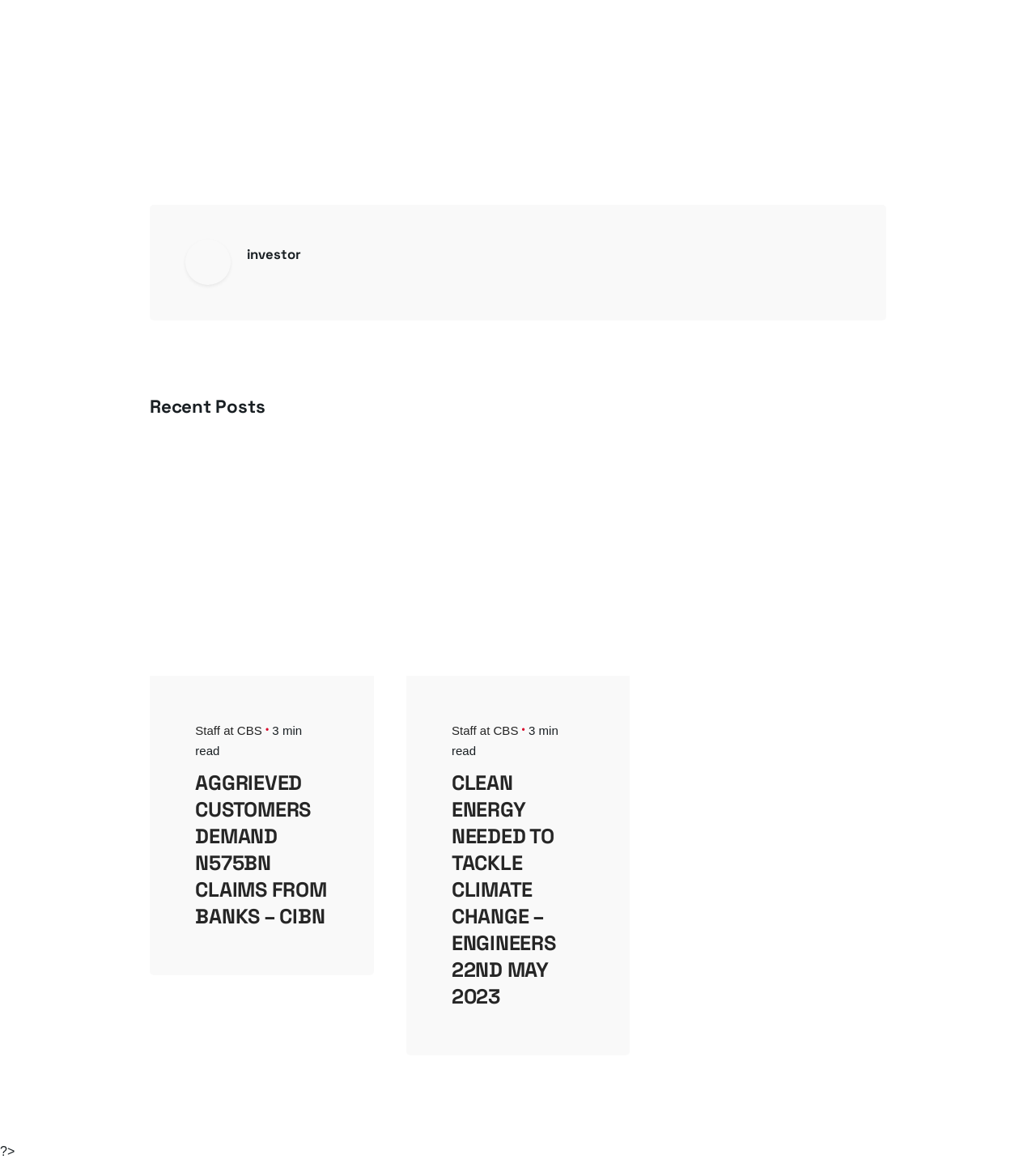Respond to the following question with a brief word or phrase:
What is the author's avatar?

image